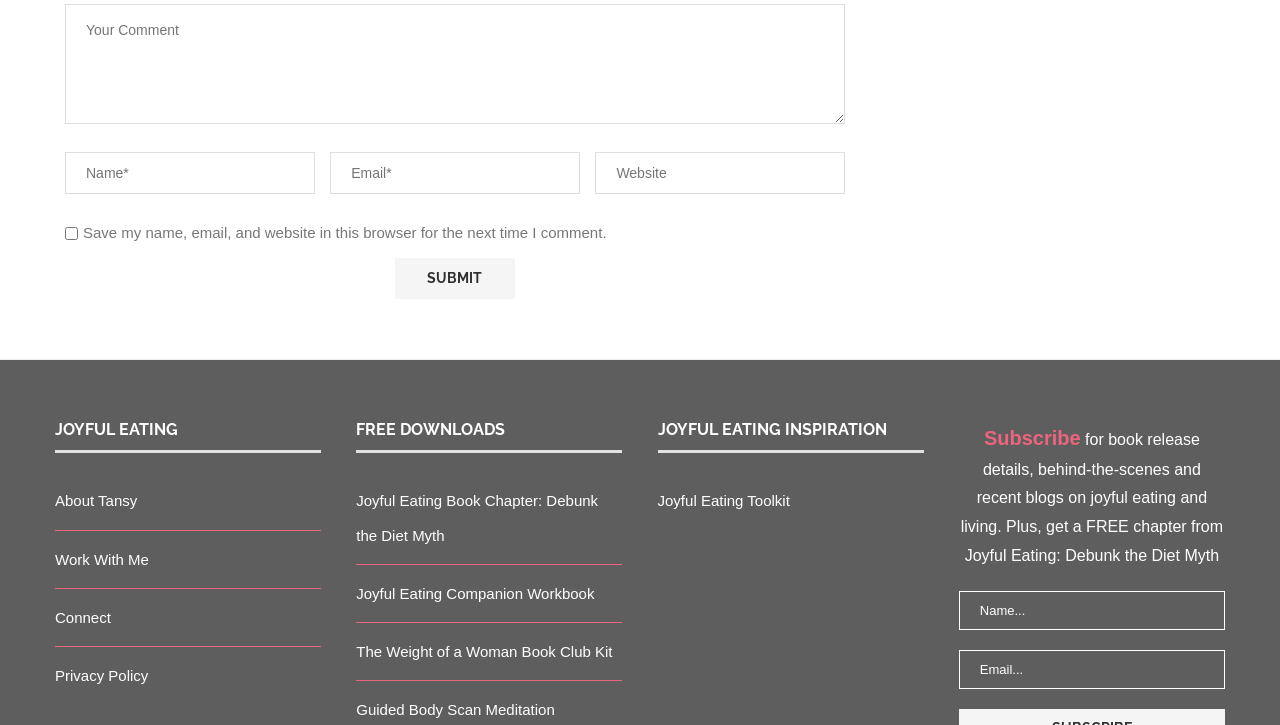How many sections are available on the webpage?
Craft a detailed and extensive response to the question.

The webpage has three main sections: 'JOYFUL EATING' at the top, 'FREE DOWNLOADS' in the middle, and 'JOYFUL EATING INSPIRATION' at the bottom. Each section has its own set of links and content.